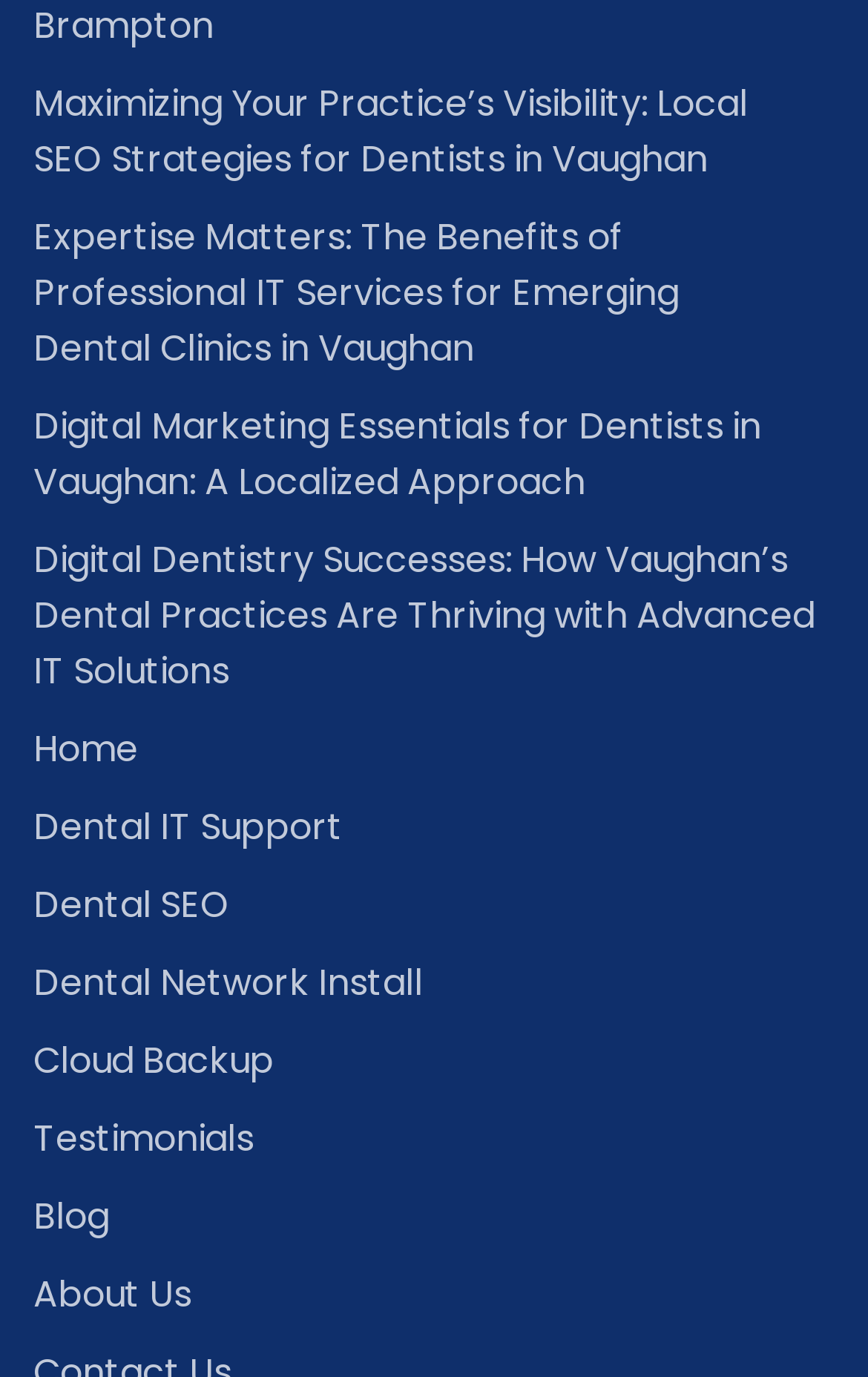What is the last item in the main menu?
Respond to the question with a single word or phrase according to the image.

About Us